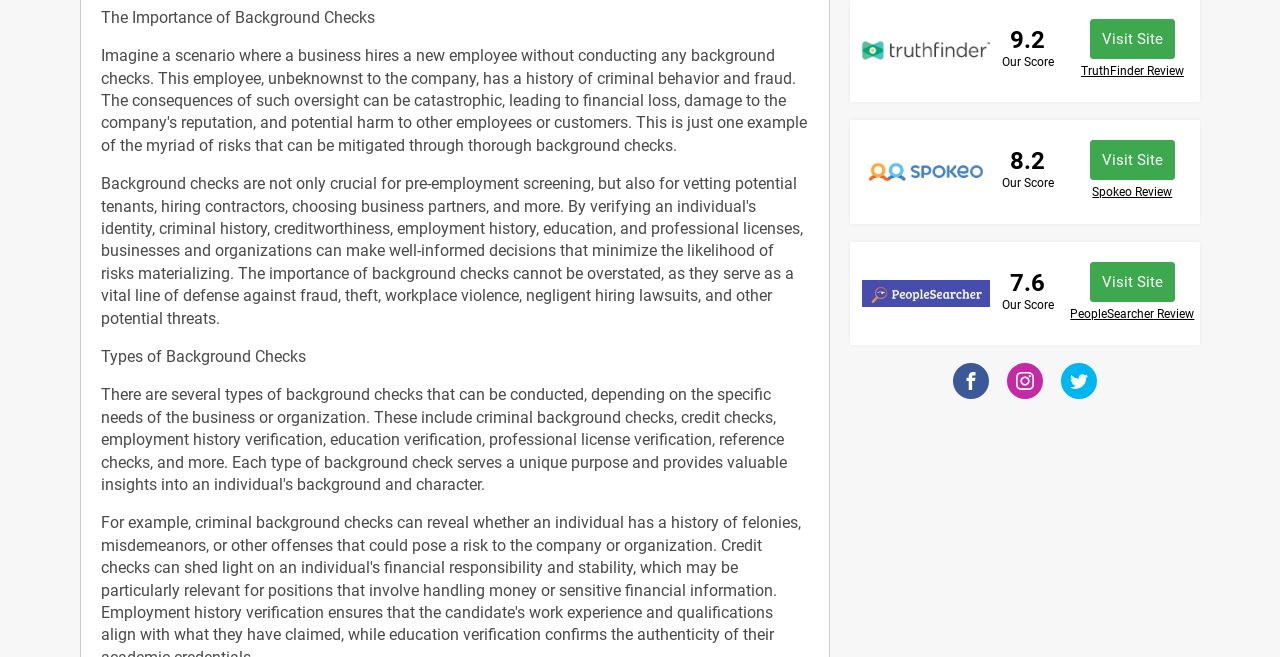Using the provided description: "Visit our Instagram", find the bounding box coordinates of the corresponding UI element. The output should be four float numbers between 0 and 1, in the format [left, top, right, bottom].

[0.787, 0.553, 0.815, 0.608]